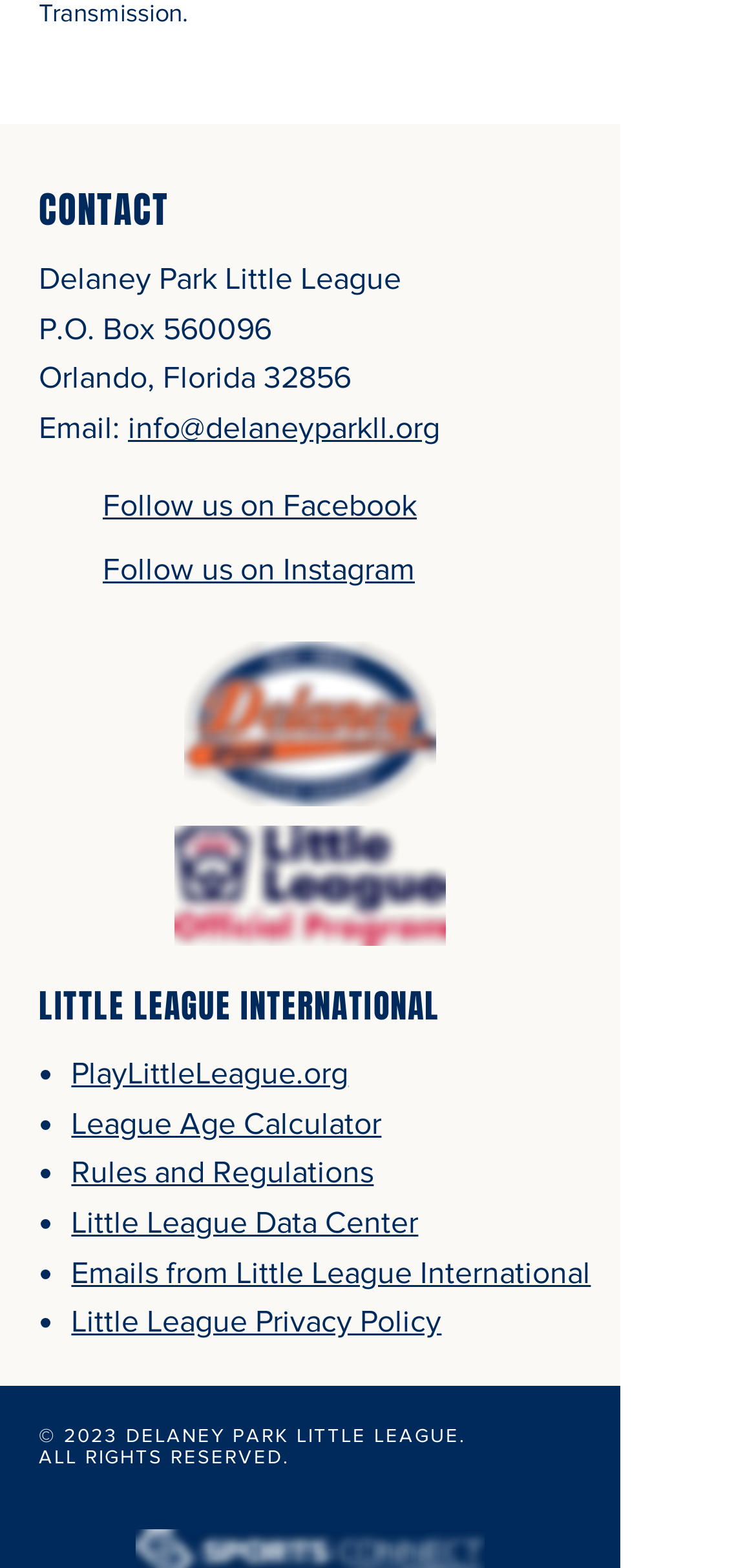Provide your answer in one word or a succinct phrase for the question: 
How many social media platforms are listed?

2